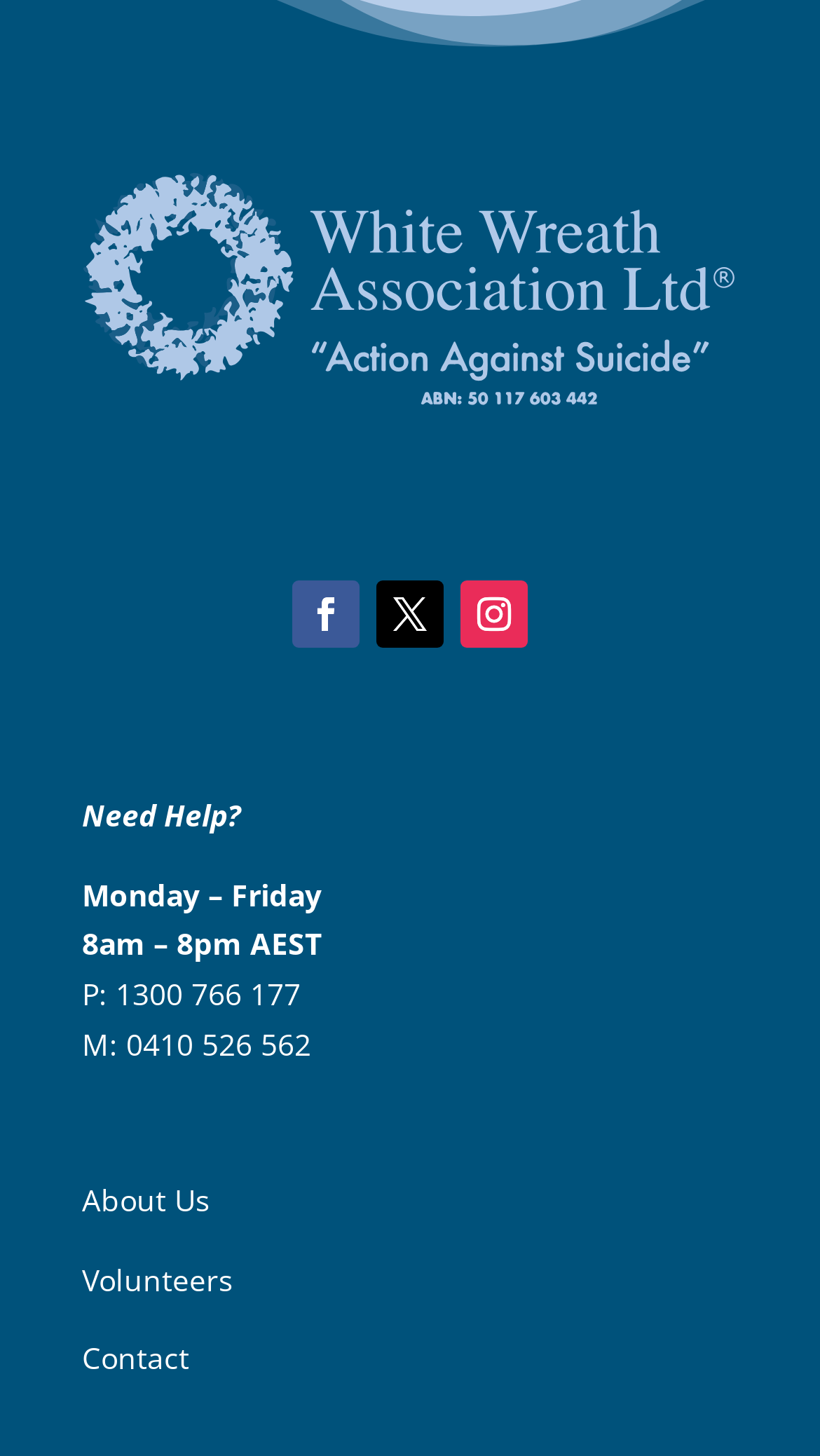Can you determine the bounding box coordinates of the area that needs to be clicked to fulfill the following instruction: "Click the Contact link"?

[0.1, 0.92, 0.231, 0.947]